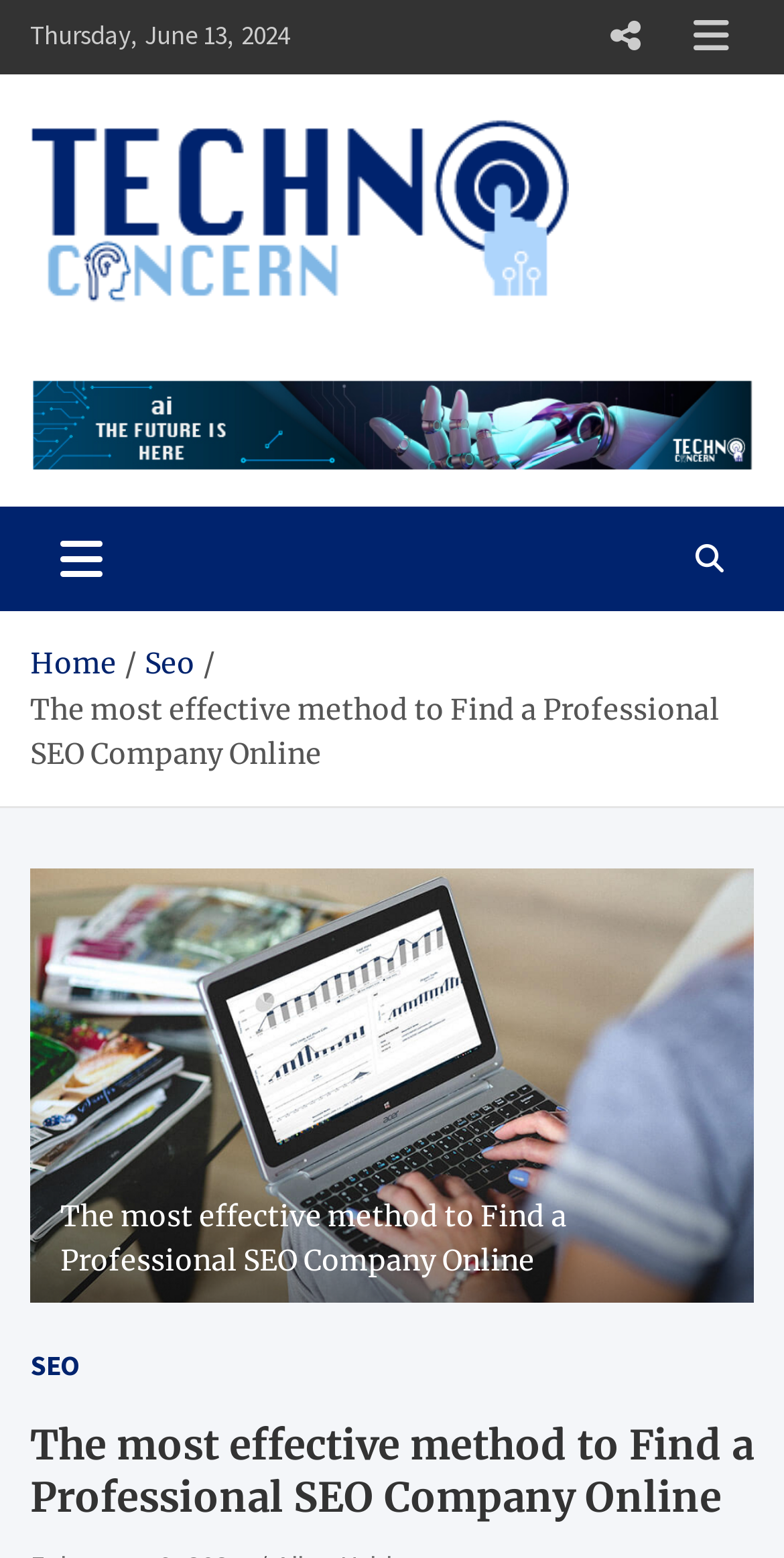Identify the bounding box coordinates for the element that needs to be clicked to fulfill this instruction: "Increase product quantity". Provide the coordinates in the format of four float numbers between 0 and 1: [left, top, right, bottom].

None